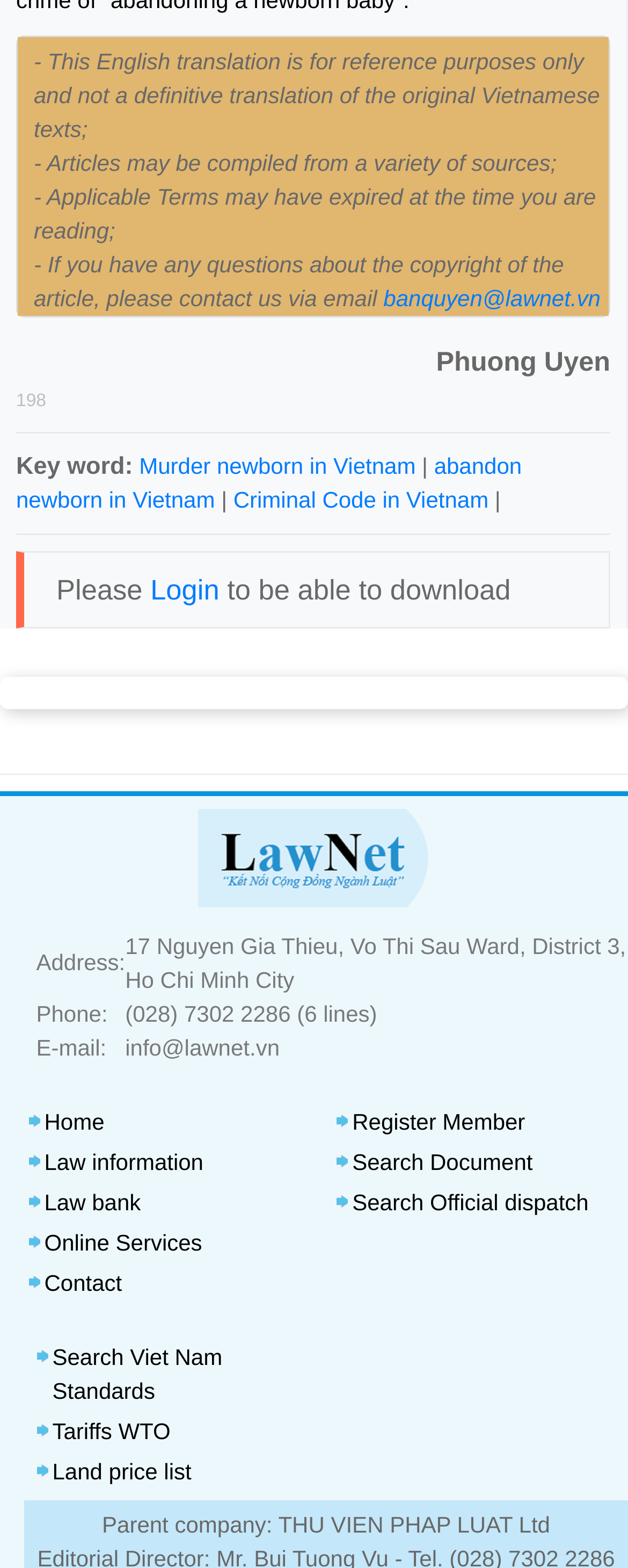Please determine the bounding box coordinates of the element's region to click in order to carry out the following instruction: "View 'Law information'". The coordinates should be four float numbers between 0 and 1, i.e., [left, top, right, bottom].

[0.071, 0.733, 0.324, 0.749]